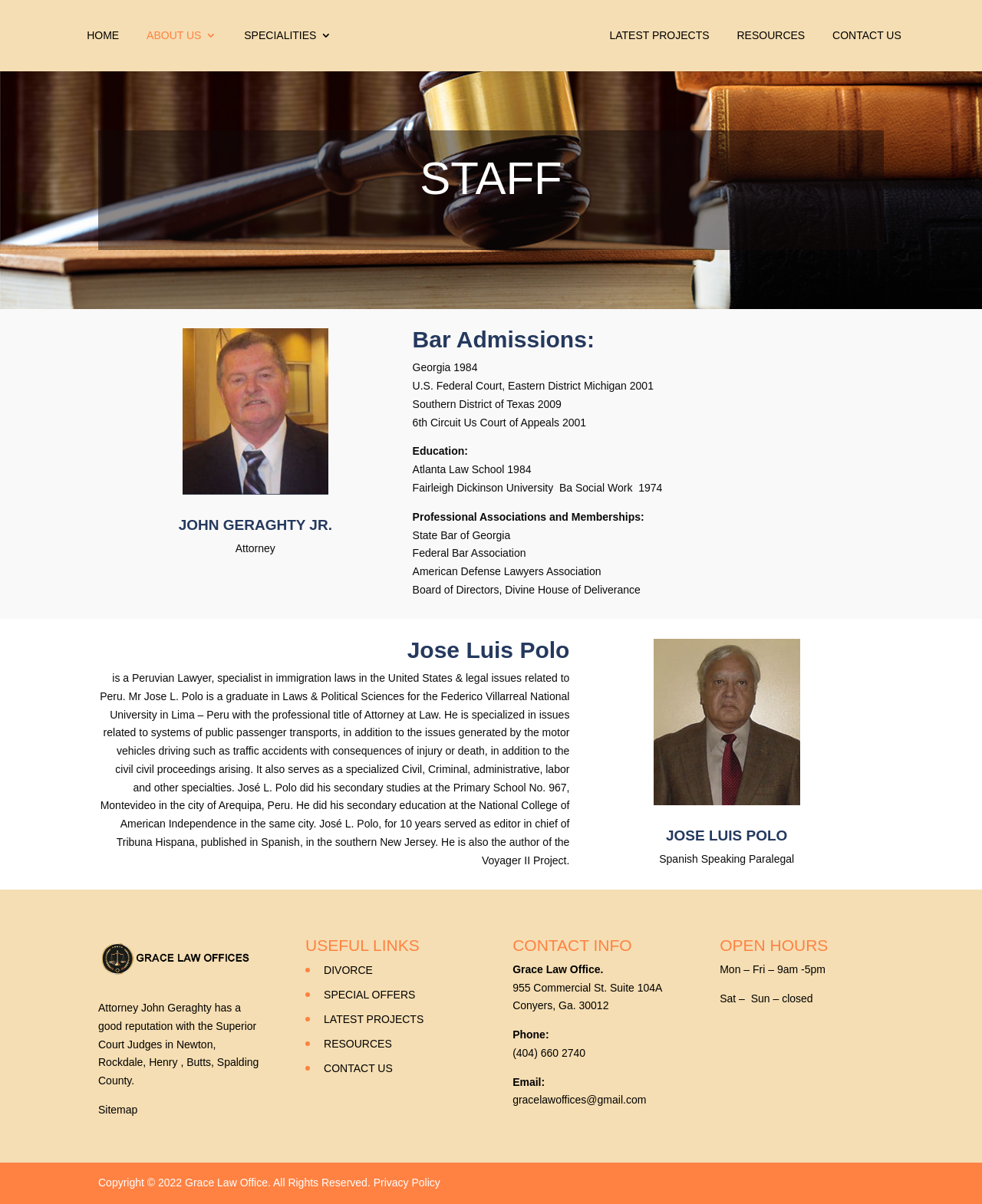What is the address of the Grace Law Office?
Answer with a single word or phrase, using the screenshot for reference.

955 Commercial St. Suite 104A, Conyers, Ga. 30012